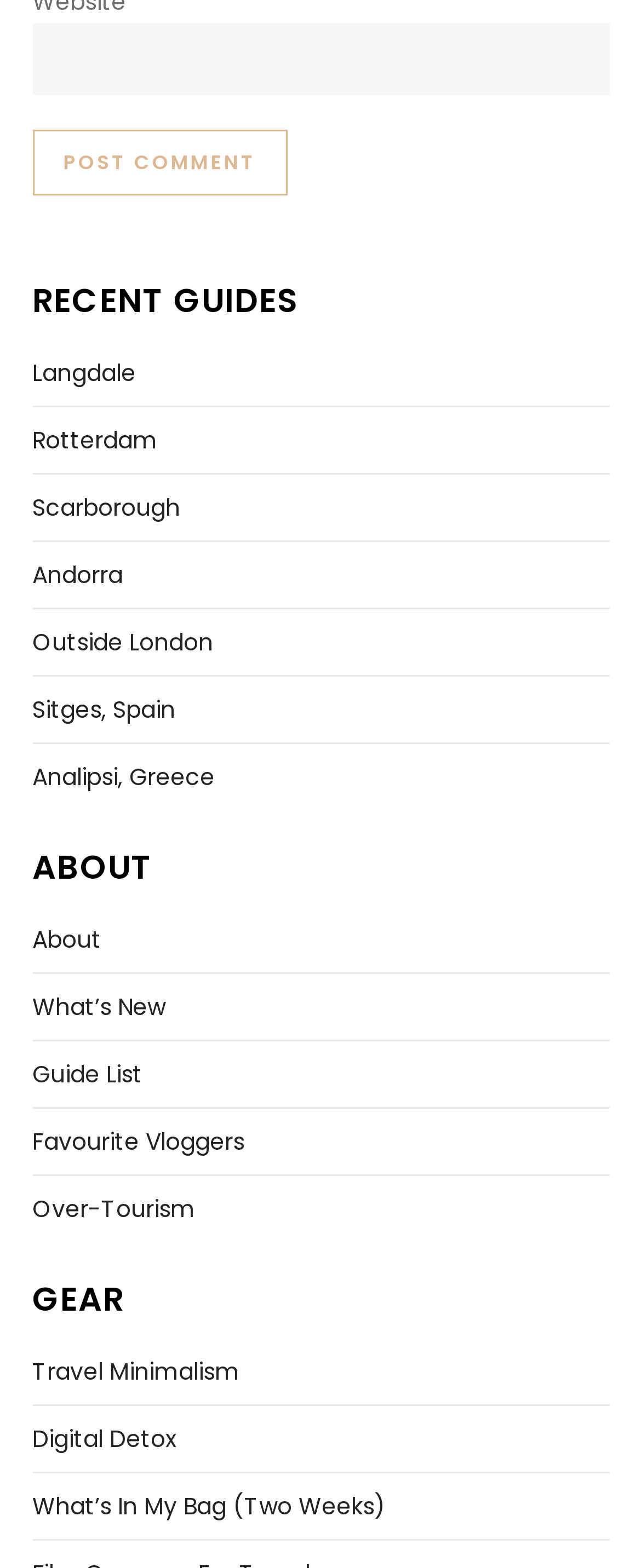Determine the bounding box coordinates of the clickable element to complete this instruction: "Post a comment". Provide the coordinates in the format of four float numbers between 0 and 1, [left, top, right, bottom].

[0.05, 0.083, 0.448, 0.124]